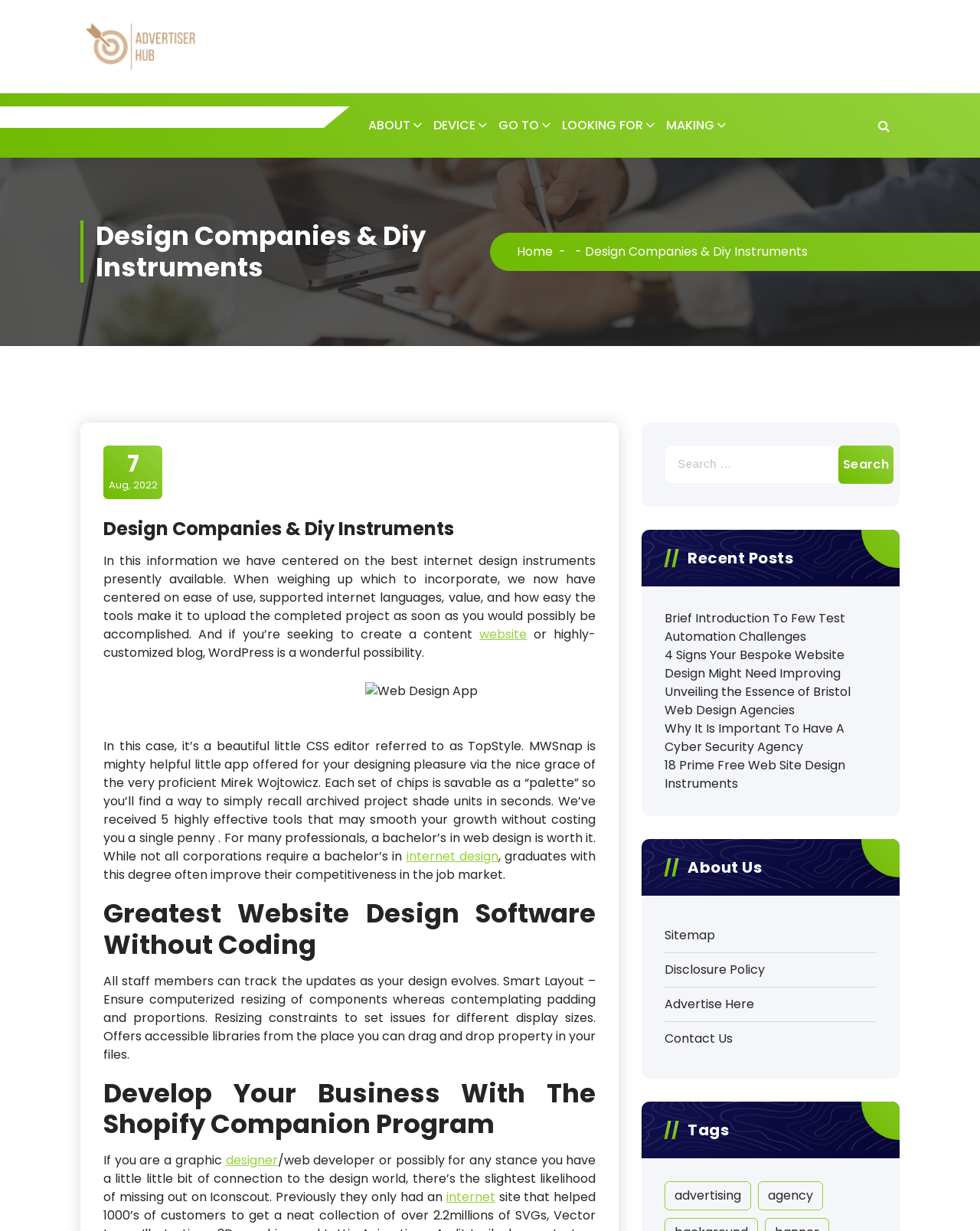Please give a short response to the question using one word or a phrase:
What is the purpose of the 'Recent Posts' section?

To display recent articles